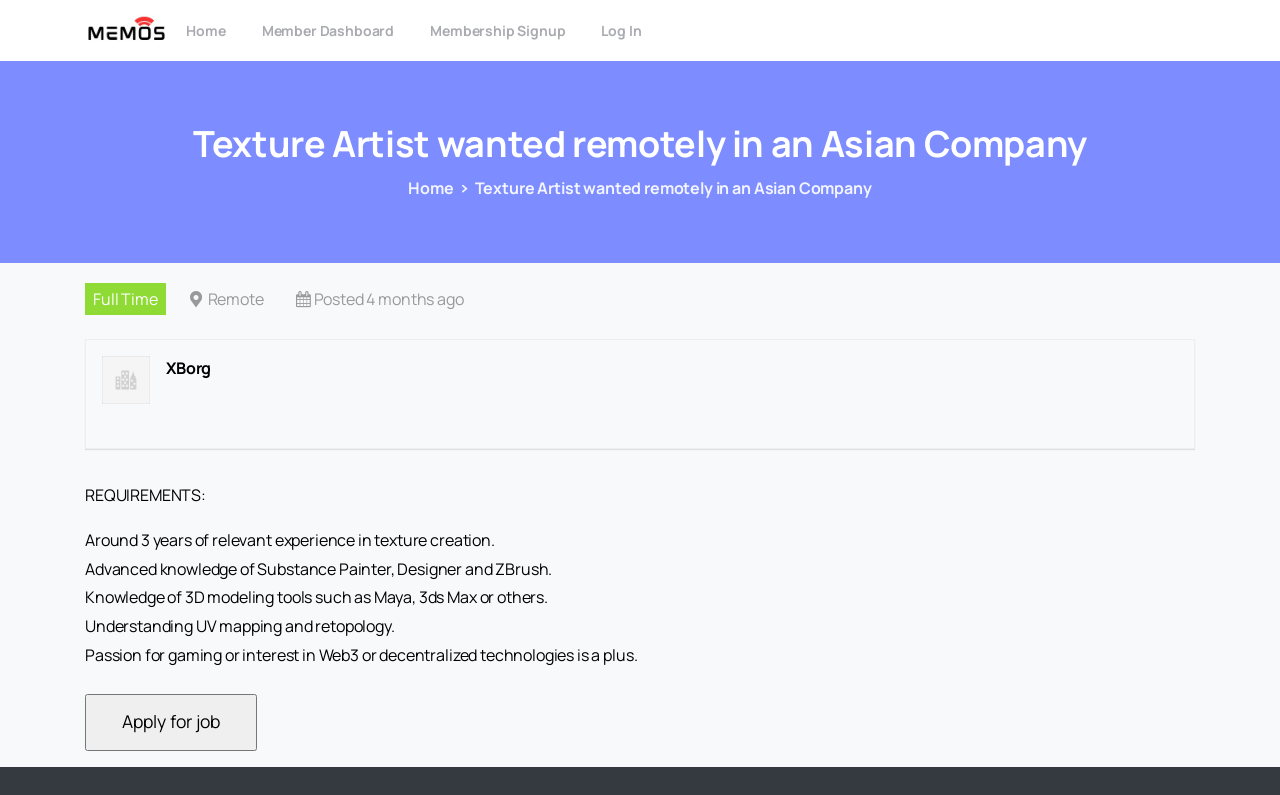Based on the image, give a detailed response to the question: What type of job is being offered?

Based on the webpage content, specifically the heading 'Texture Artist wanted remotely in an Asian Company', it can be inferred that the job being offered is a Texture Artist position.